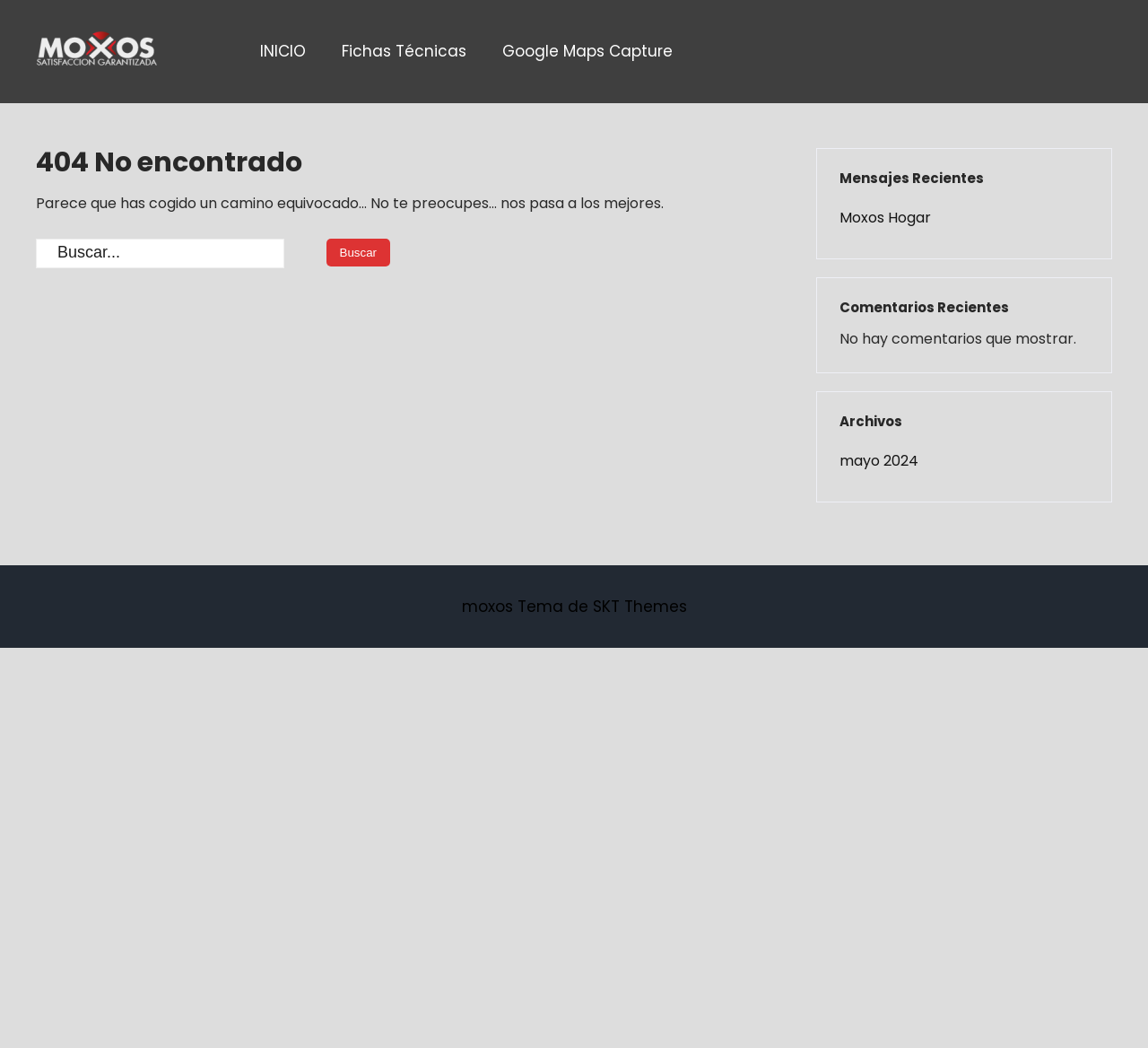Given the webpage screenshot, identify the bounding box of the UI element that matches this description: "value="Buscar"".

[0.284, 0.228, 0.34, 0.254]